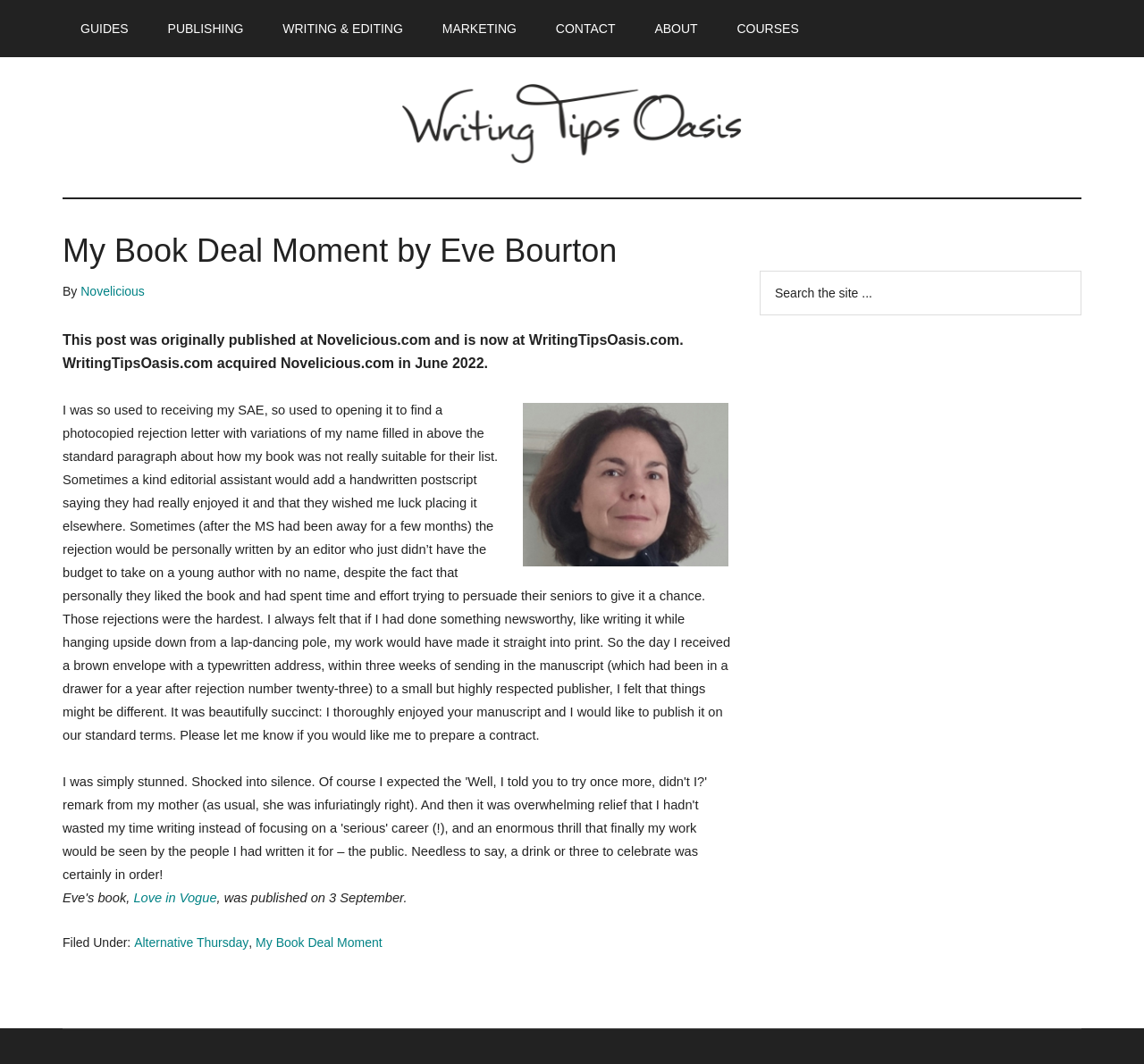Based on the visual content of the image, answer the question thoroughly: What is the name of the publisher?

I determined the answer by looking at the text of the article, which mentions a small but highly respected publisher, but does not specify the name of the publisher.